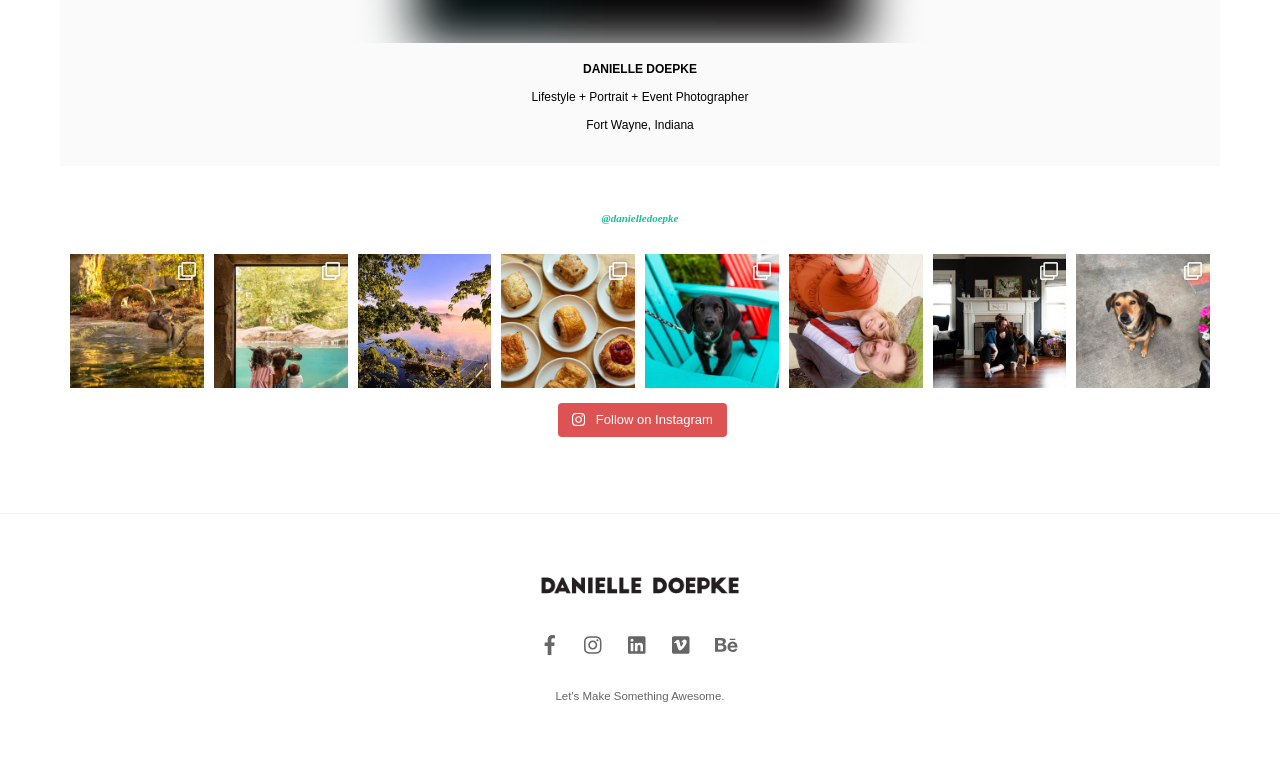Locate the bounding box coordinates of the area where you should click to accomplish the instruction: "View photographer's Instagram profile".

[0.436, 0.531, 0.568, 0.575]